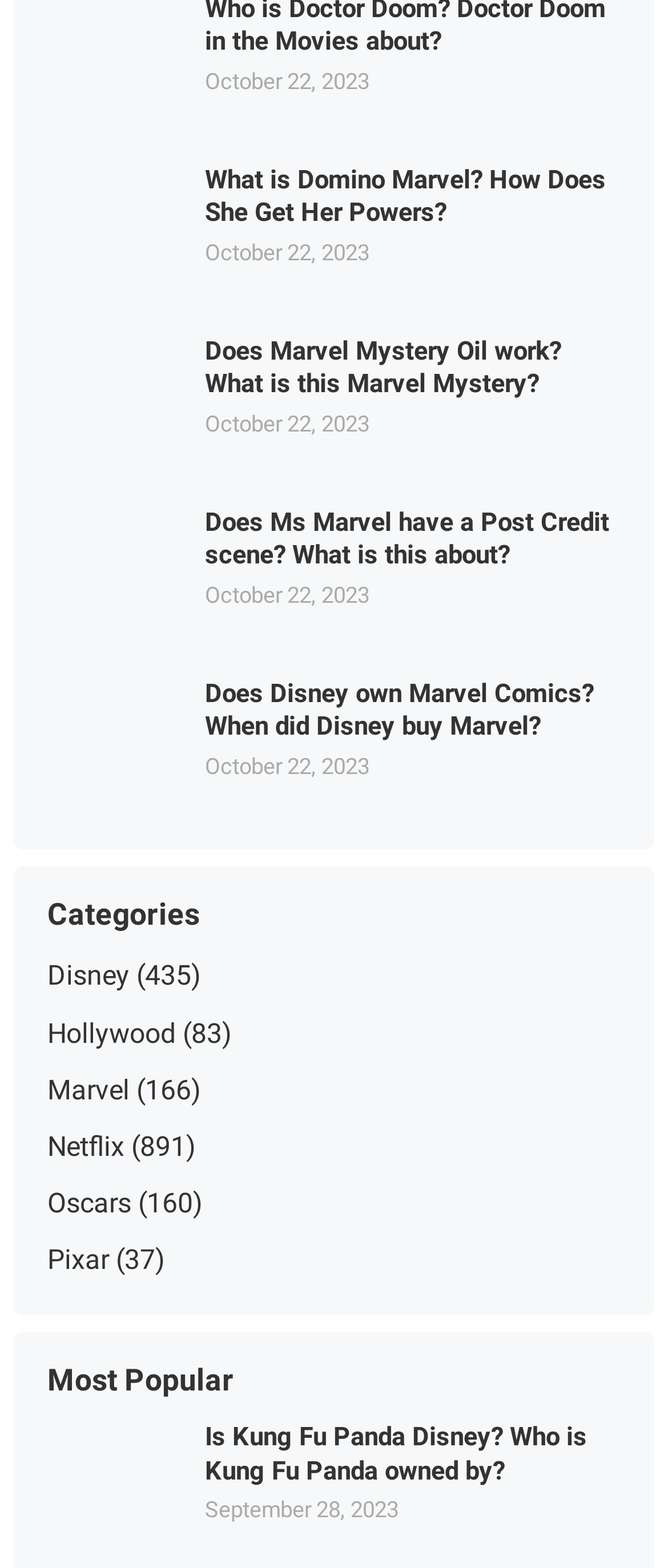Identify the bounding box coordinates for the region of the element that should be clicked to carry out the instruction: "Click on the link to learn about Domino Marvel". The bounding box coordinates should be four float numbers between 0 and 1, i.e., [left, top, right, bottom].

[0.071, 0.105, 0.276, 0.192]